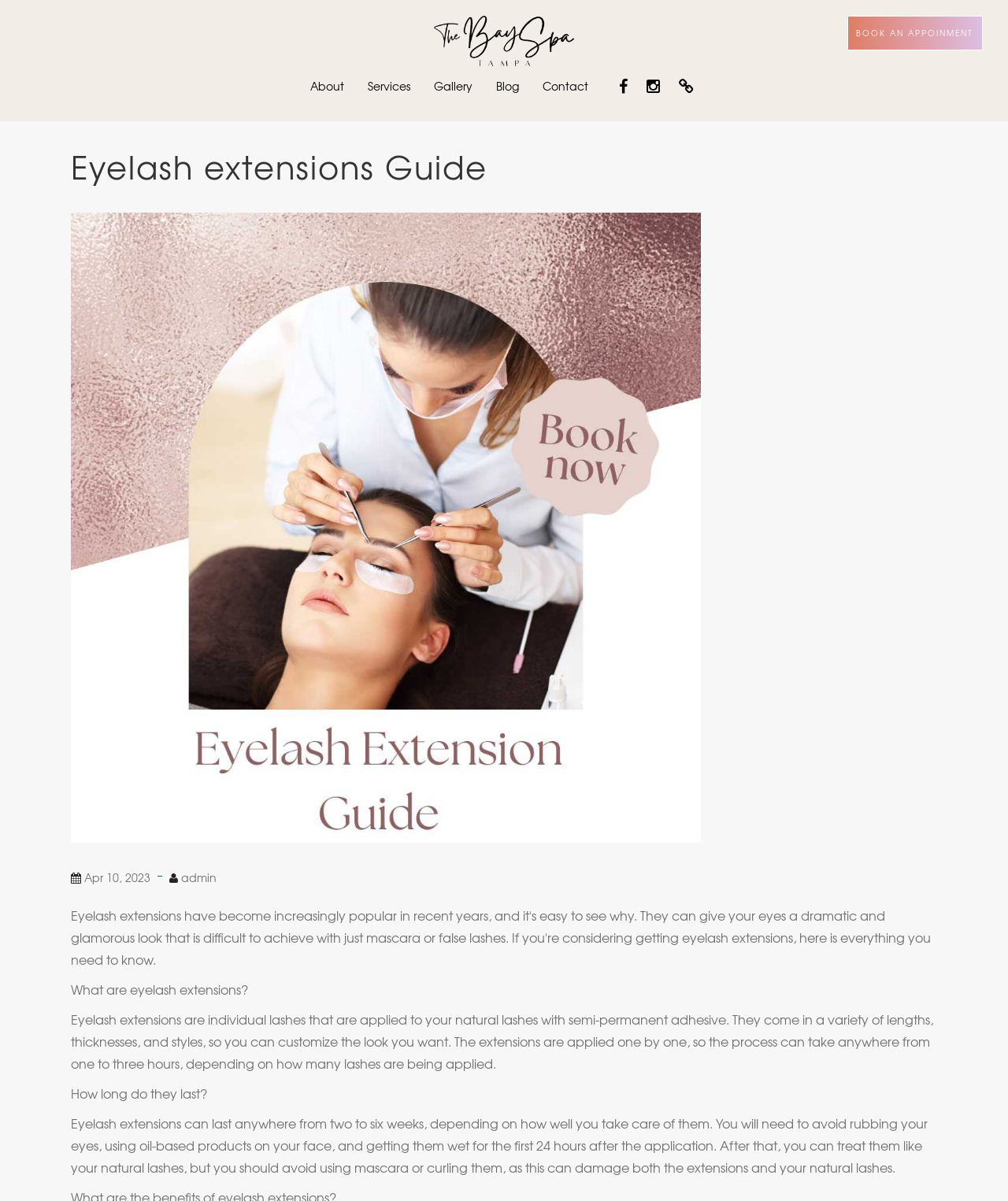What is the duration of the eyelash extension application process?
Refer to the image and provide a concise answer in one word or phrase.

One to three hours